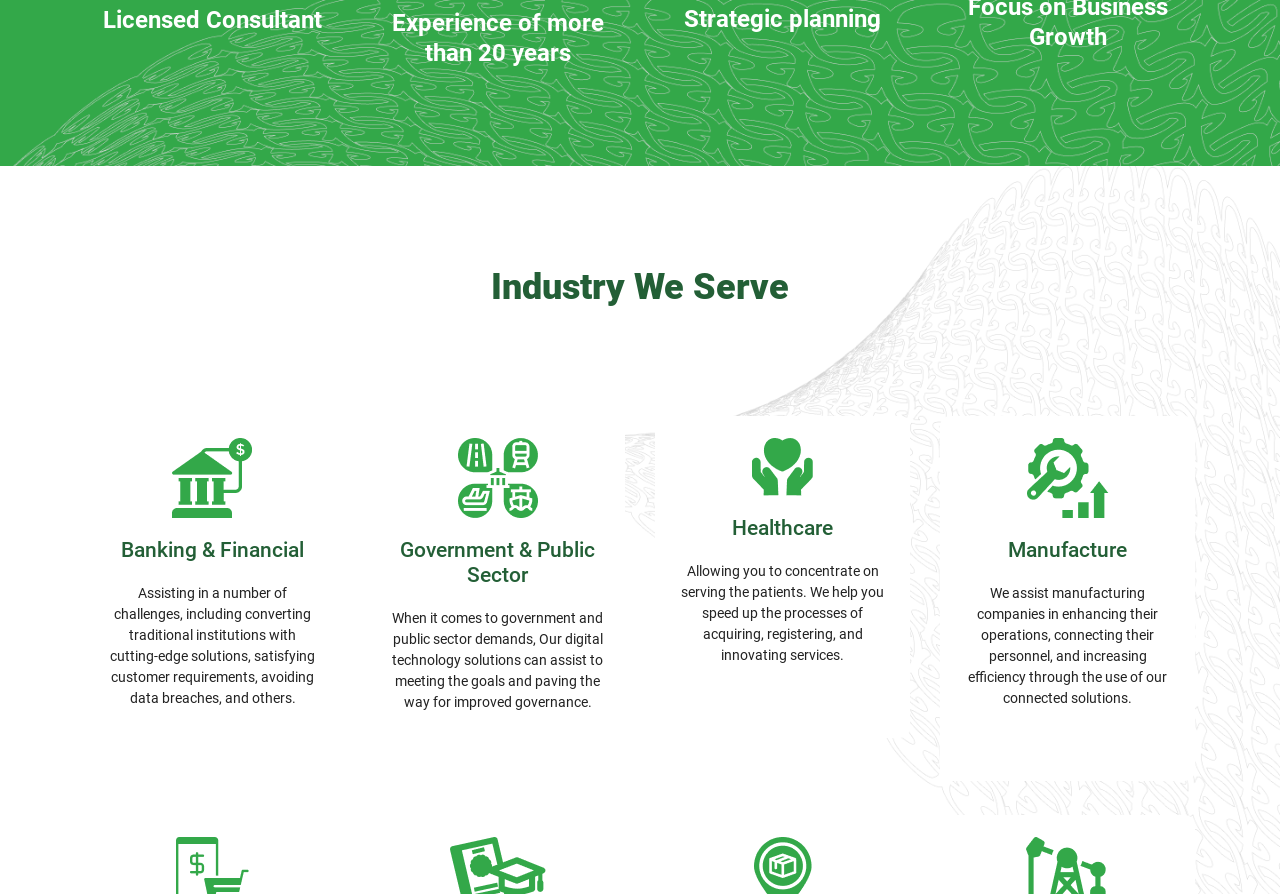What industries does the consultant serve?
Using the image as a reference, answer the question with a short word or phrase.

Banking, Government, Healthcare, Manufacture